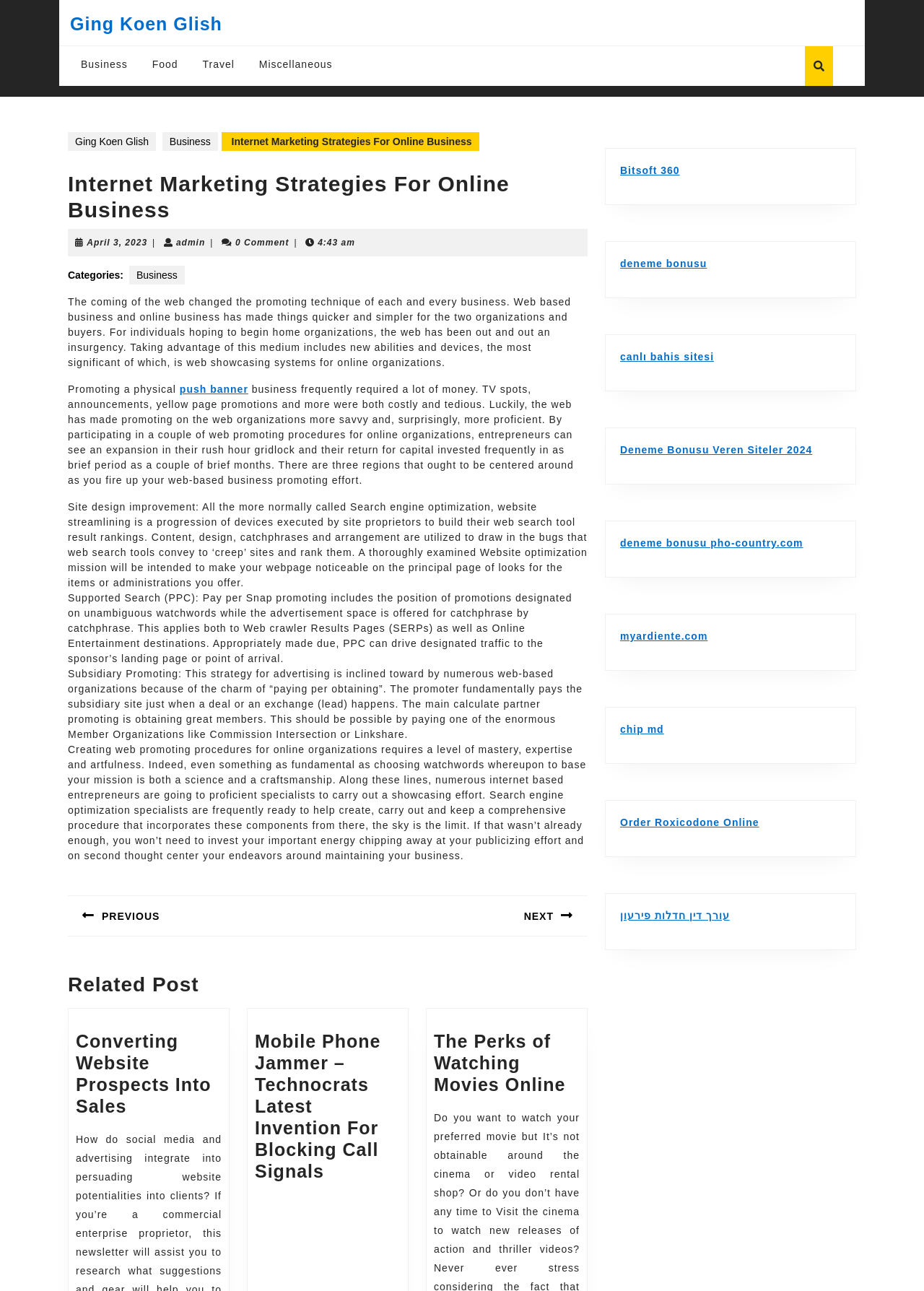Locate the bounding box coordinates of the clickable area to execute the instruction: "Click on the 'Converting Website Prospects Into Sales' link". Provide the coordinates as four float numbers between 0 and 1, represented as [left, top, right, bottom].

[0.082, 0.798, 0.229, 0.864]